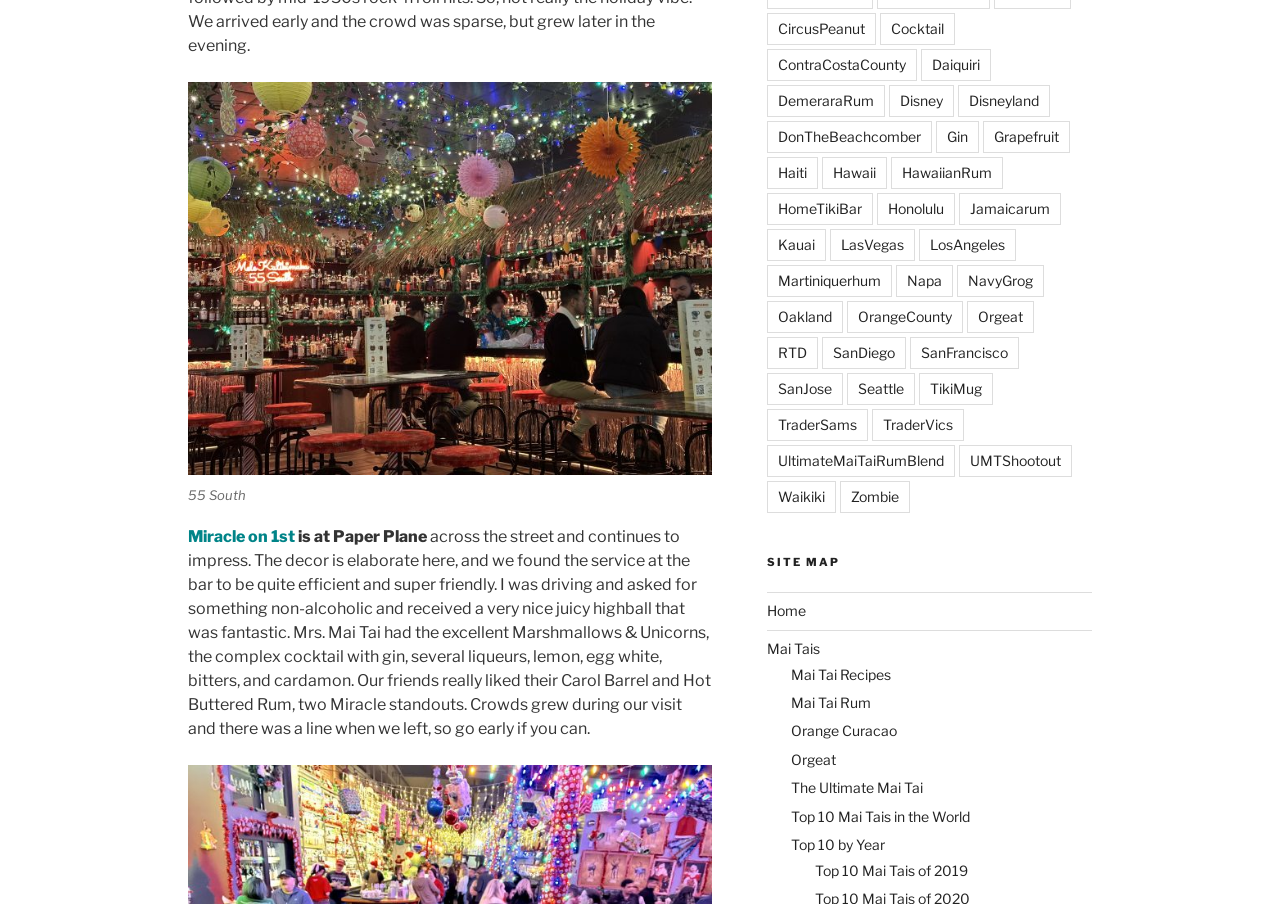What is the location mentioned across the street from Paper Plane?
Using the visual information, answer the question in a single word or phrase.

55 South